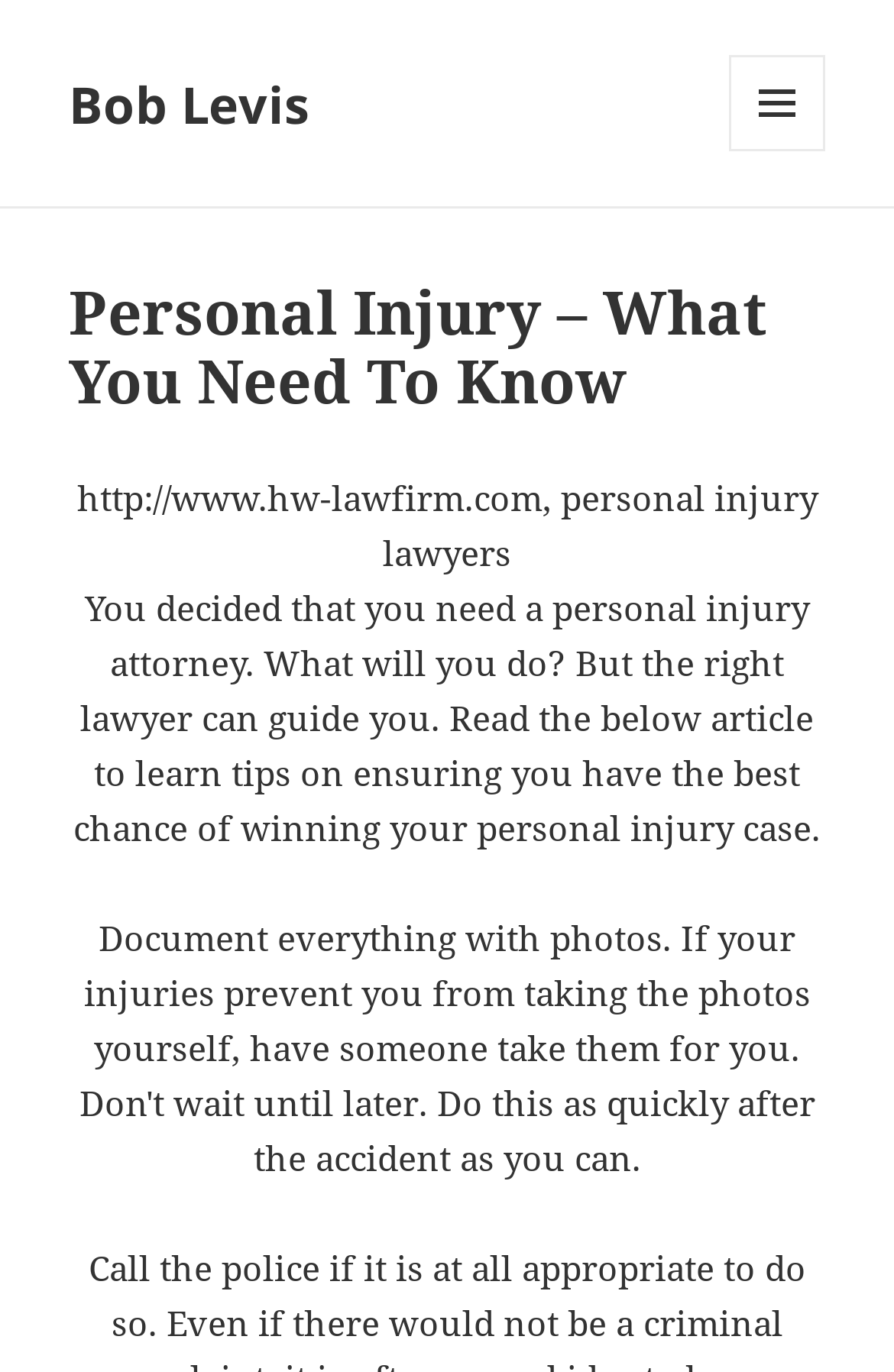Locate and generate the text content of the webpage's heading.

Personal Injury – What You Need To Know